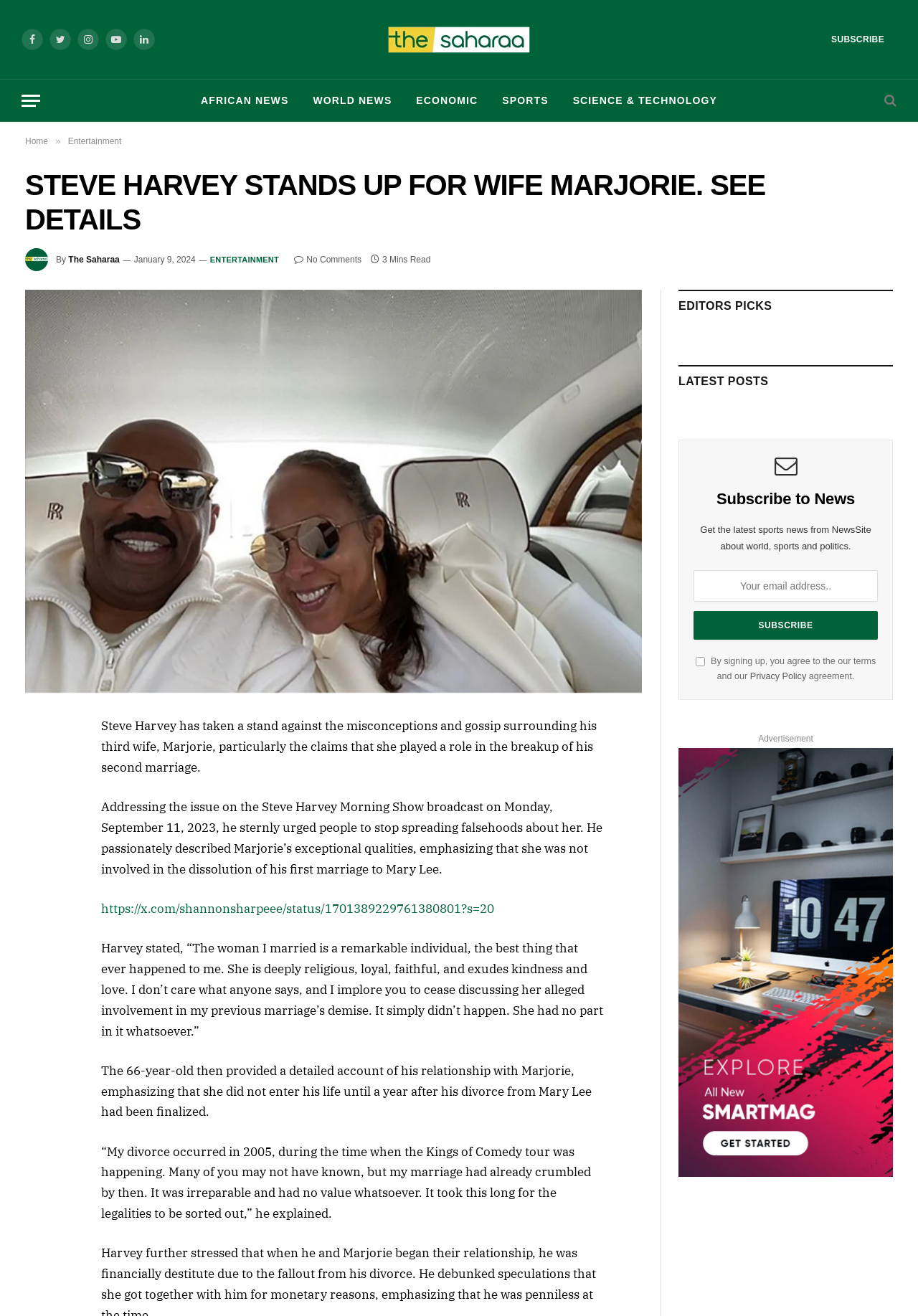Please find and provide the title of the webpage.

STEVE HARVEY STANDS UP FOR WIFE MARJORIE. SEE DETAILS